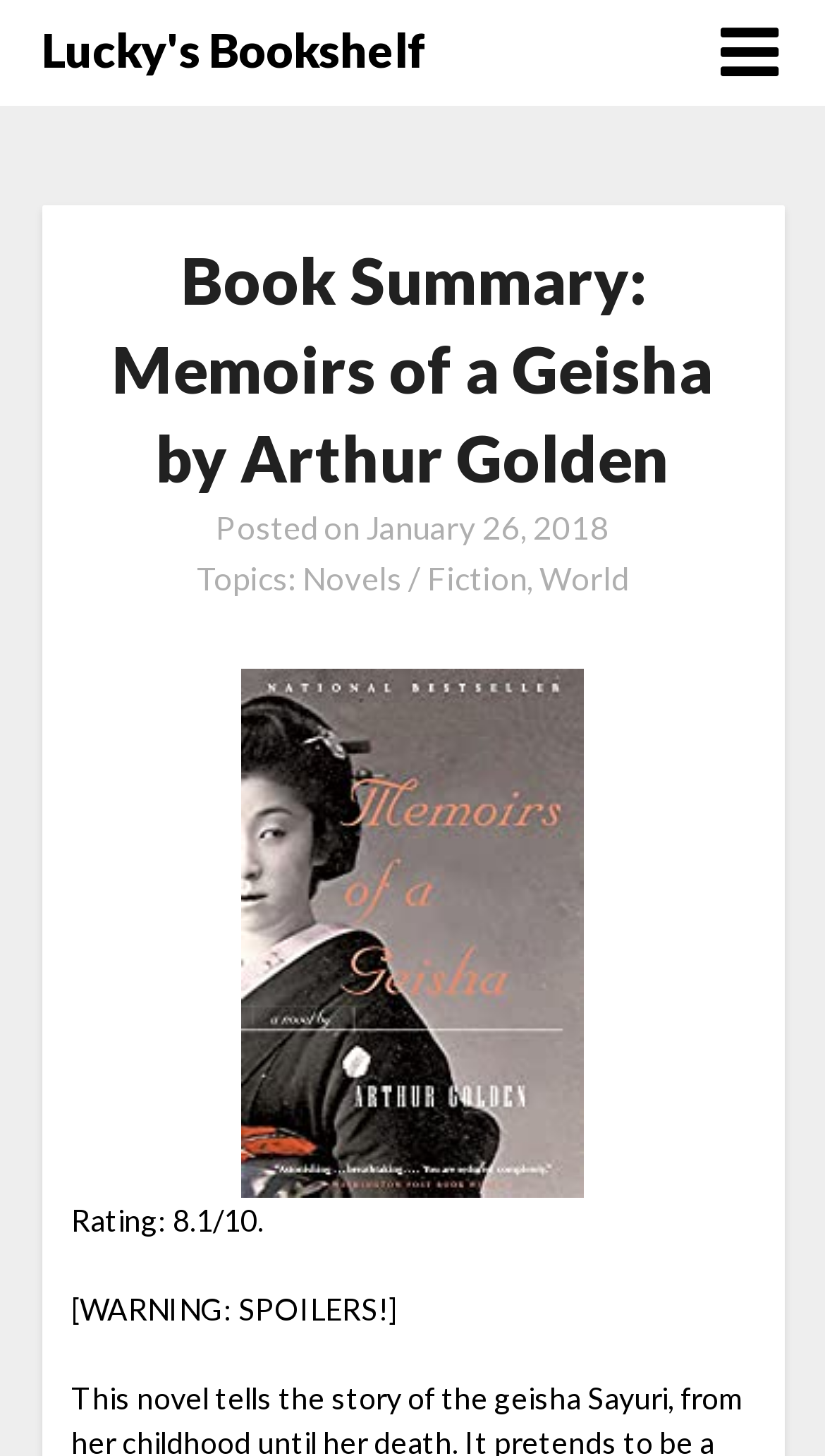Please provide a comprehensive answer to the question based on the screenshot: What are the topics of the book?

The topics of the book are mentioned in the link elements 'Novels / Fiction,' and 'World' which are located next to the static text element 'Topics:'.